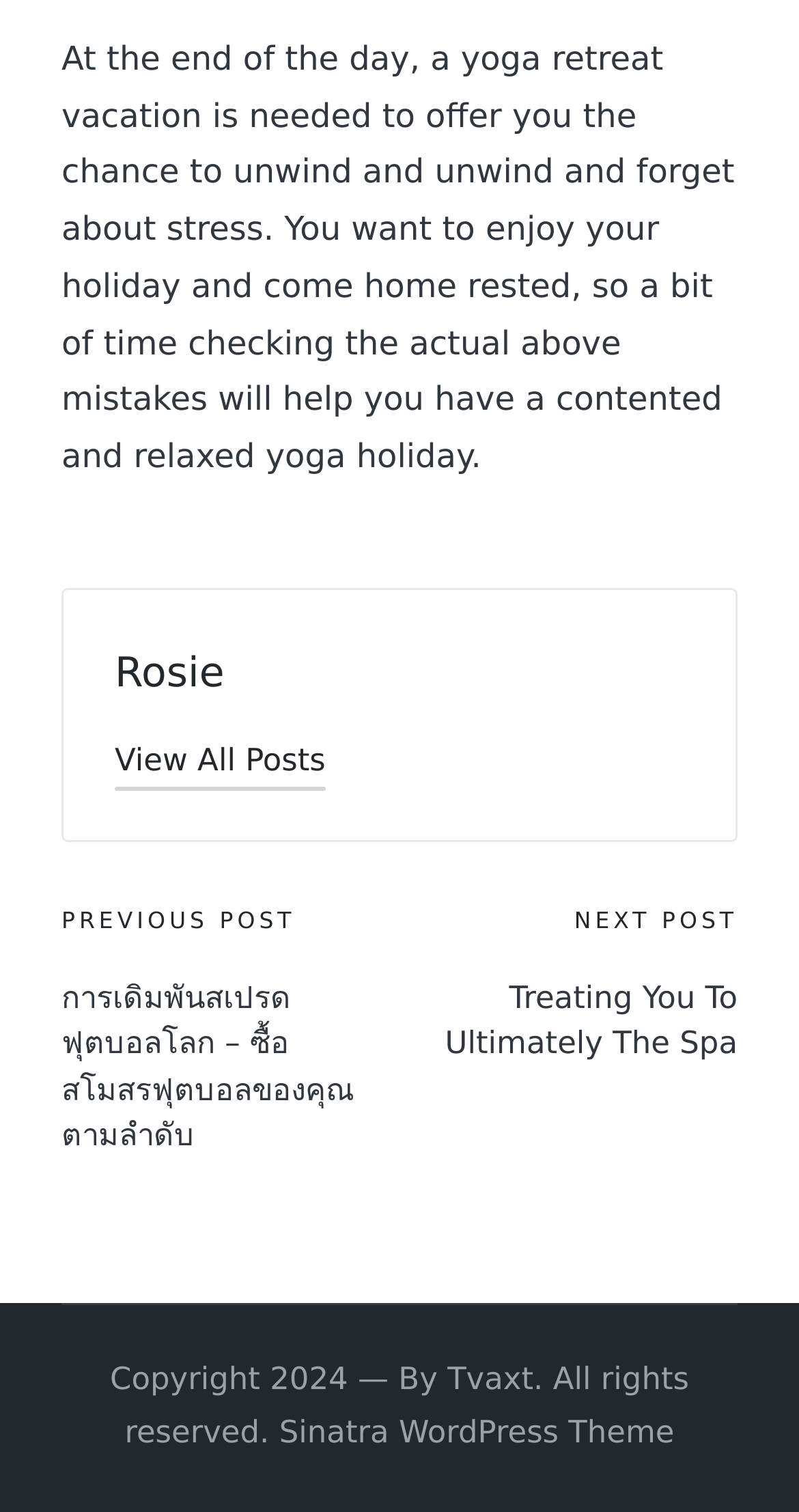Look at the image and give a detailed response to the following question: What year is the copyright for?

The static text 'Copyright 2024 — By Tvaxt. All rights reserved.' is present at the bottom of the webpage, which suggests that the copyright is for the year 2024.